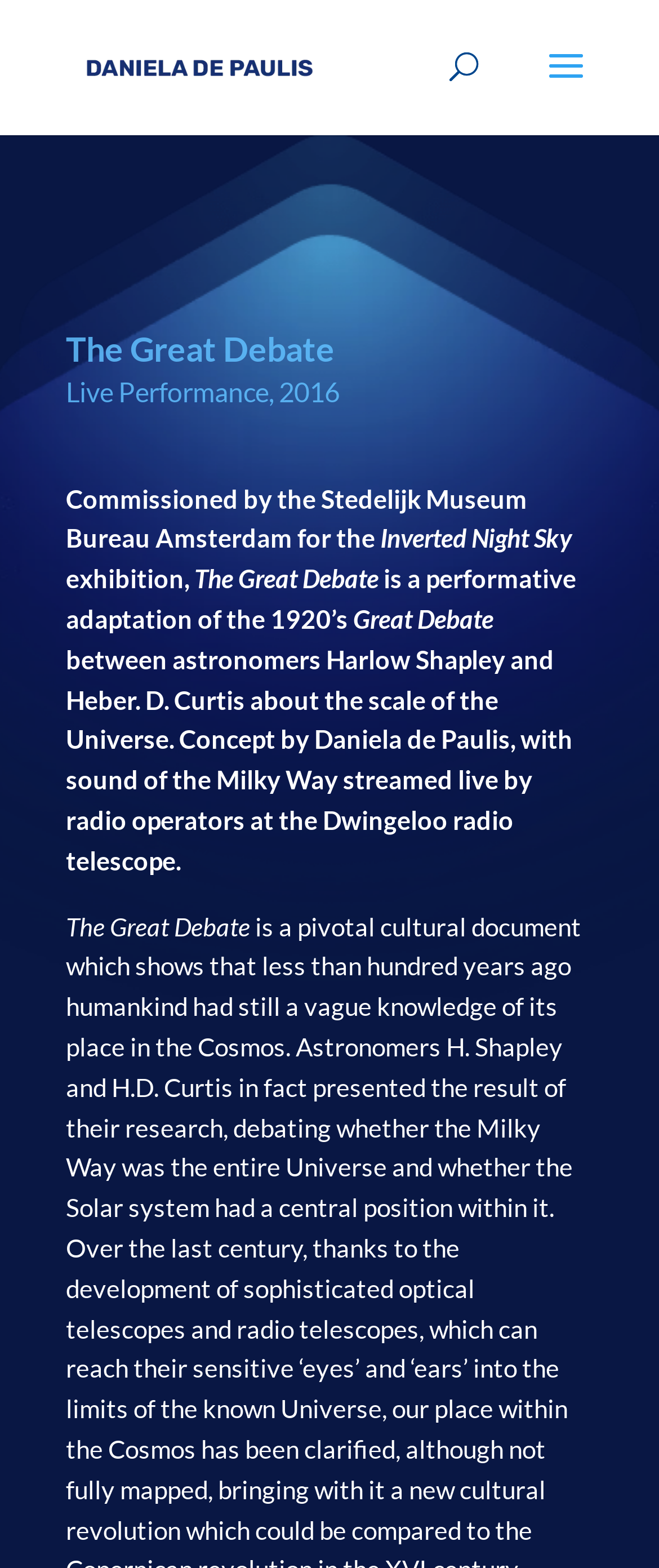Using a single word or phrase, answer the following question: 
What is the name of the exhibition?

The Great Debate